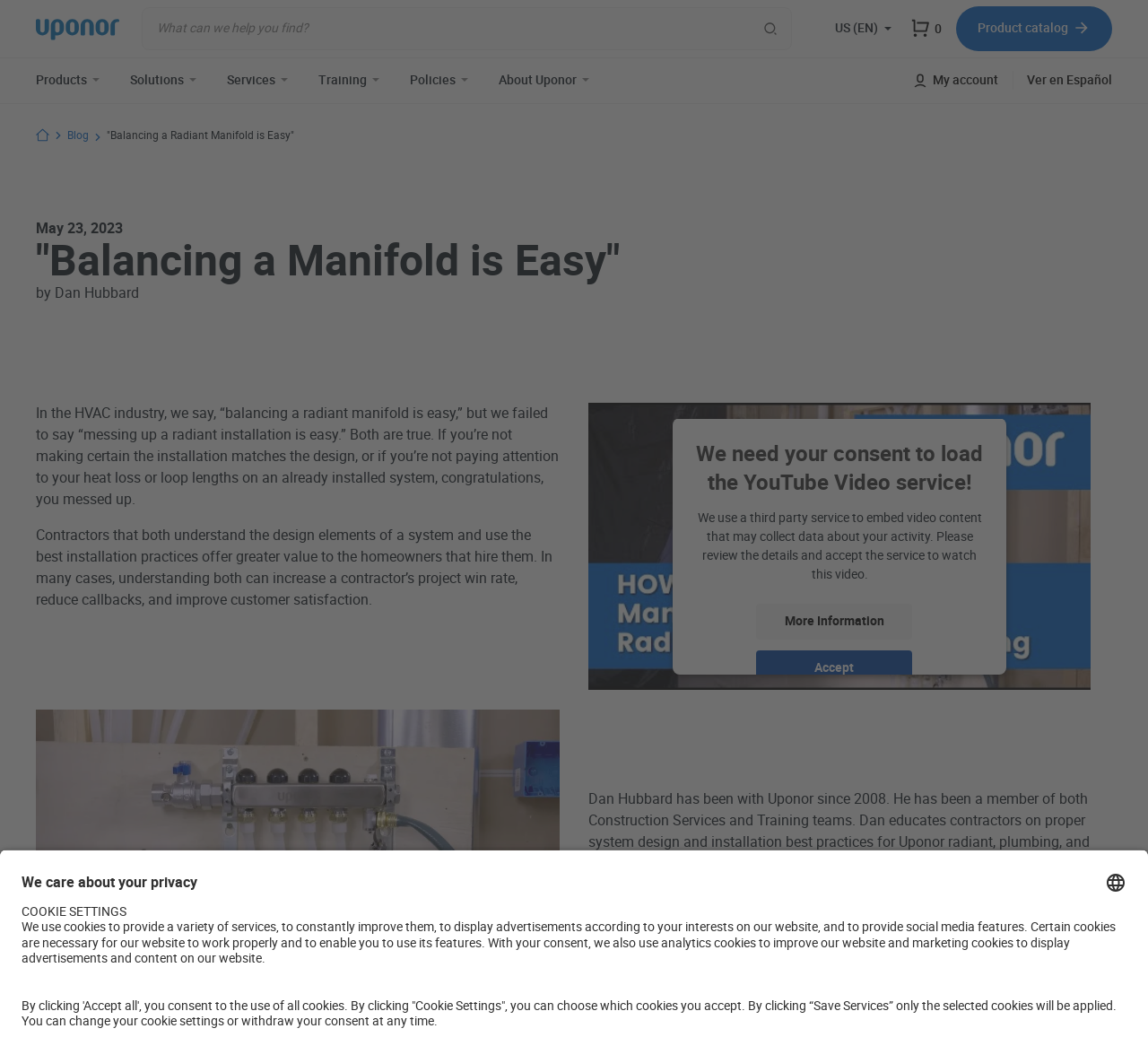Please specify the bounding box coordinates of the clickable section necessary to execute the following command: "View the 'Commercial solutions'".

[0.126, 0.145, 0.293, 0.181]